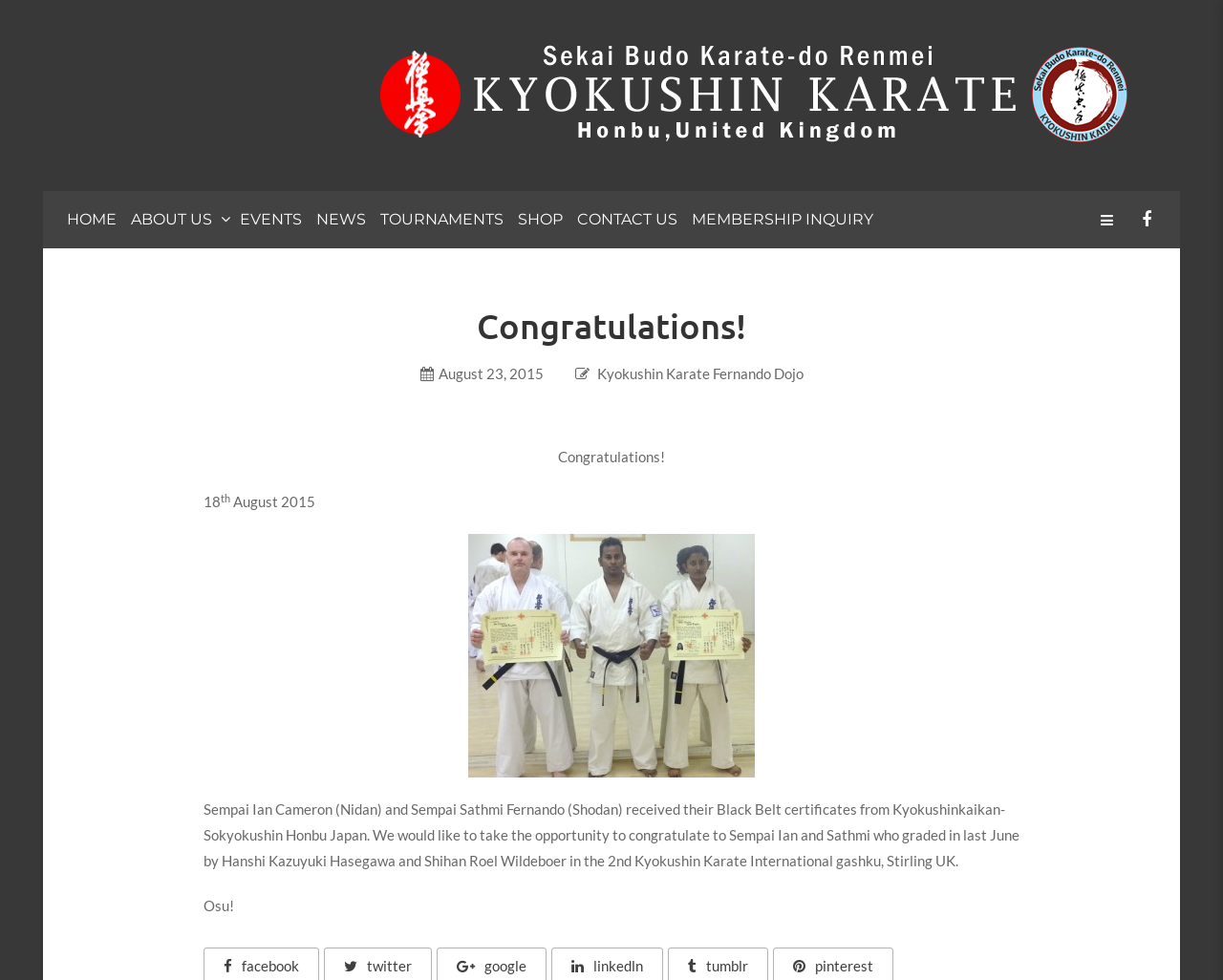Determine the bounding box of the UI element mentioned here: "Board Members". The coordinates must be in the format [left, top, right, bottom] with values ranging from 0 to 1.

None